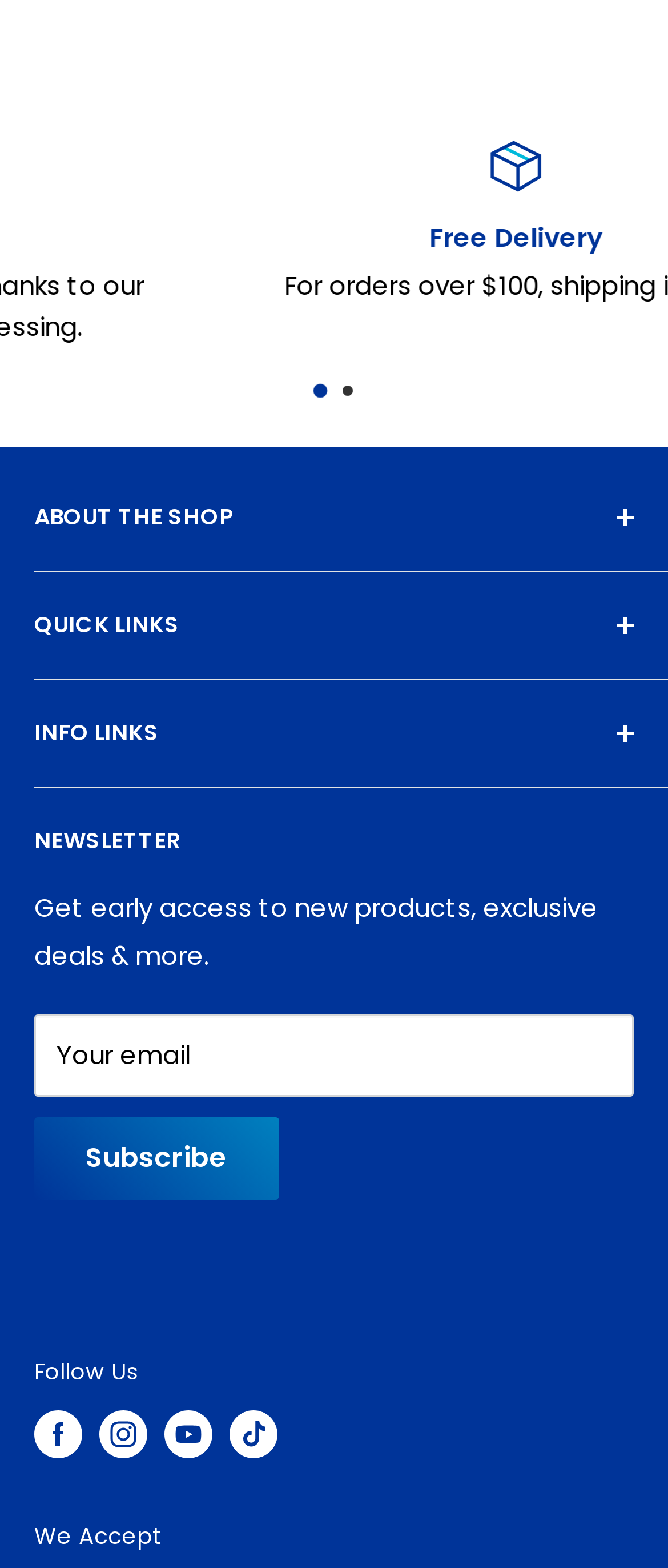What is the section below 'NEWSLETTER' used for?
Using the visual information, answer the question in a single word or phrase.

To enter email